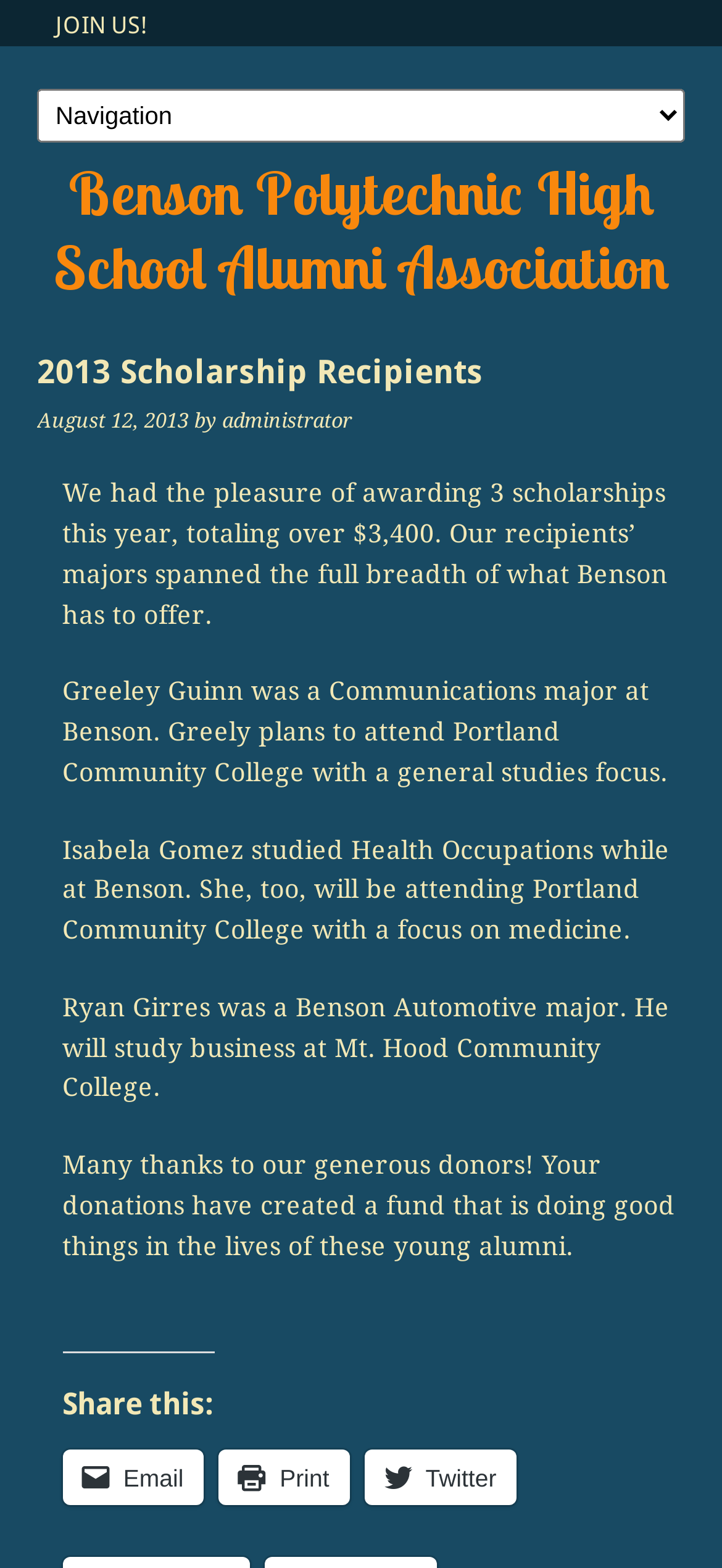Please find the bounding box for the UI element described by: "Twitter".

[0.505, 0.924, 0.716, 0.959]